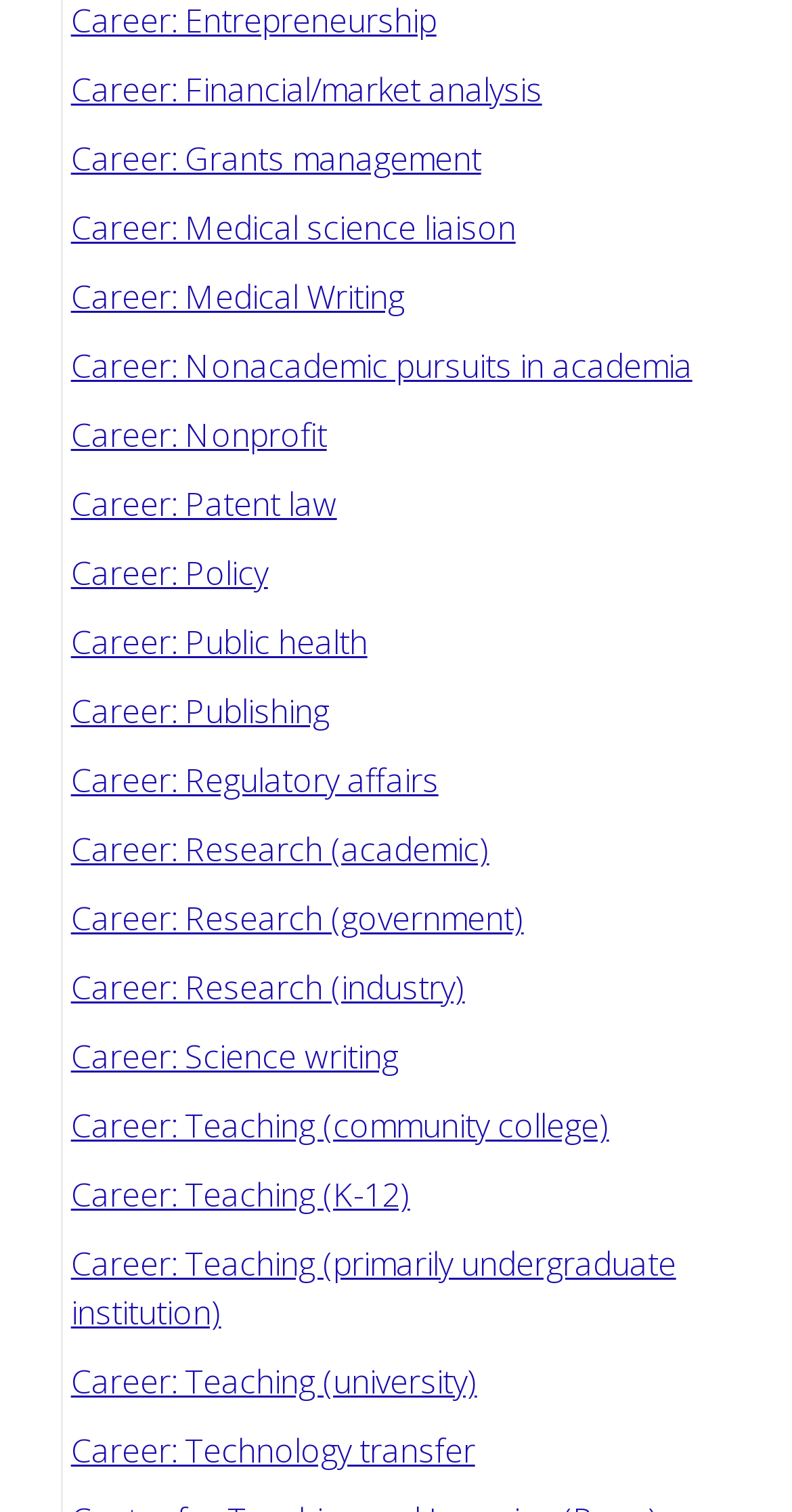Find the bounding box coordinates of the UI element according to this description: "Career: Policy".

[0.089, 0.364, 0.338, 0.393]